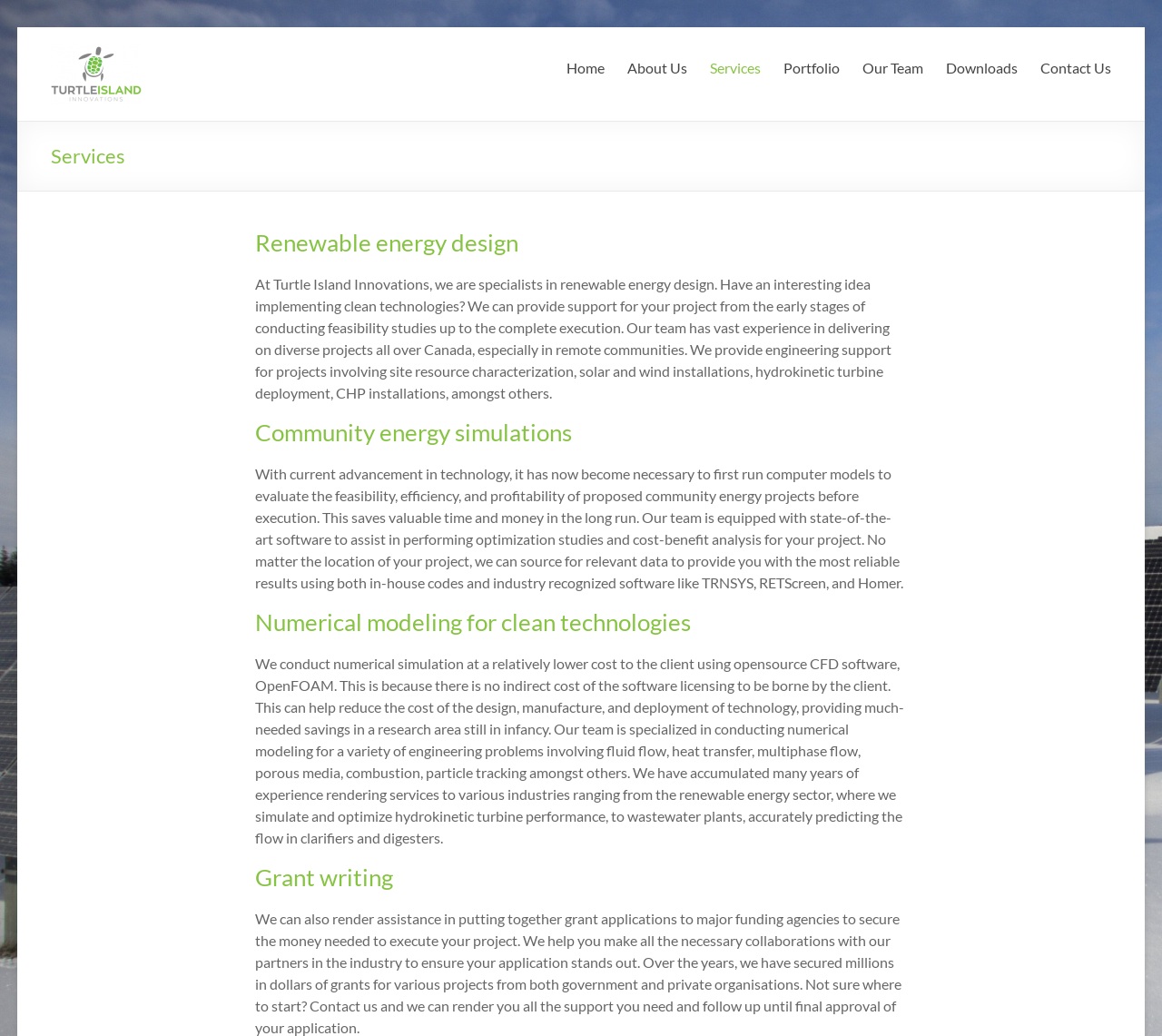What is the purpose of numerical modeling?
Kindly give a detailed and elaborate answer to the question.

According to the webpage, numerical modeling is conducted using opensource CFD software, OpenFOAM, which reduces the cost of the design, manufacture, and deployment of technology, providing much-needed savings in a research area still in infancy.